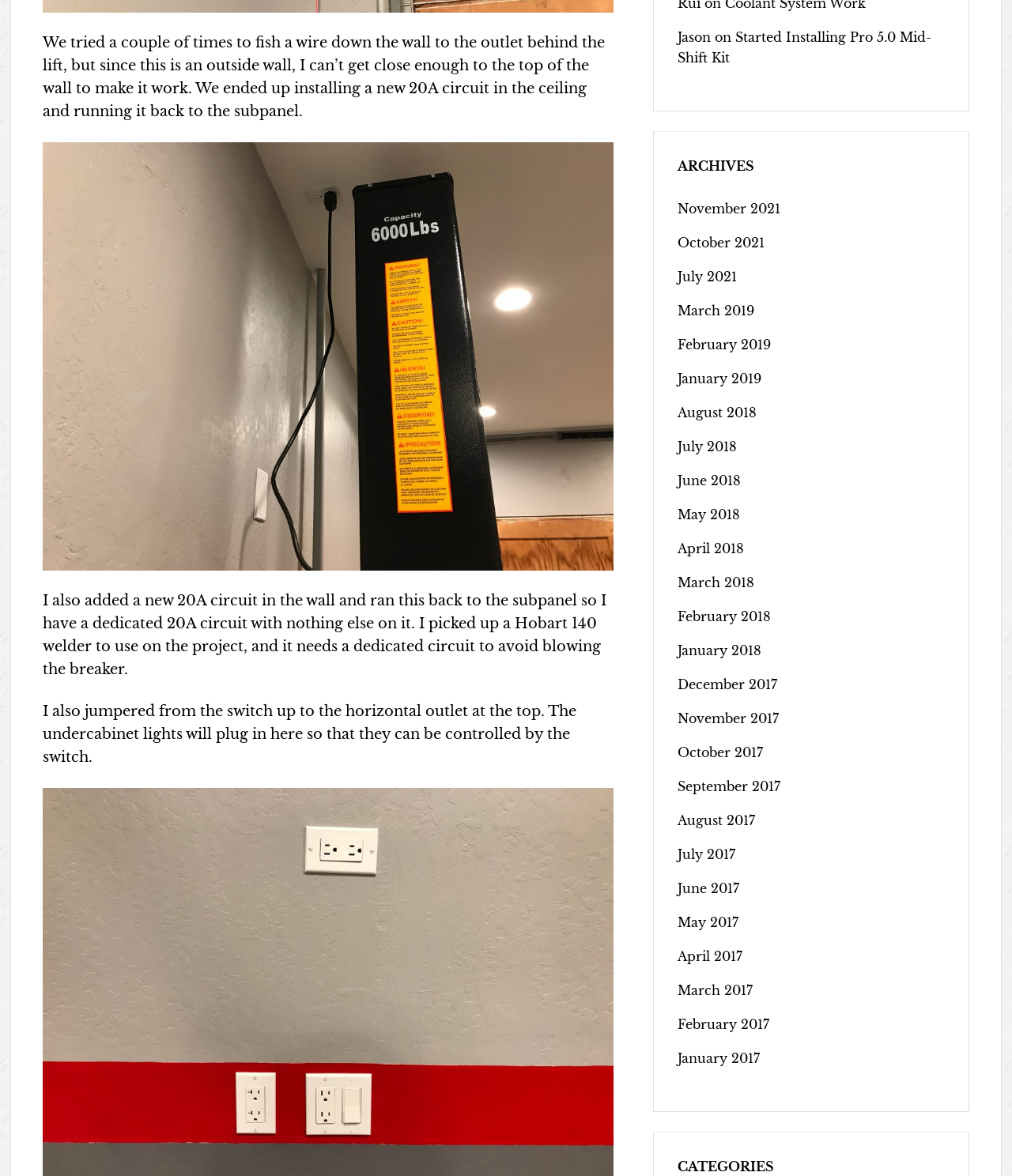Could you highlight the region that needs to be clicked to execute the instruction: "View the post about installing Pro 5.0 Mid-Shift Kit"?

[0.67, 0.025, 0.92, 0.056]